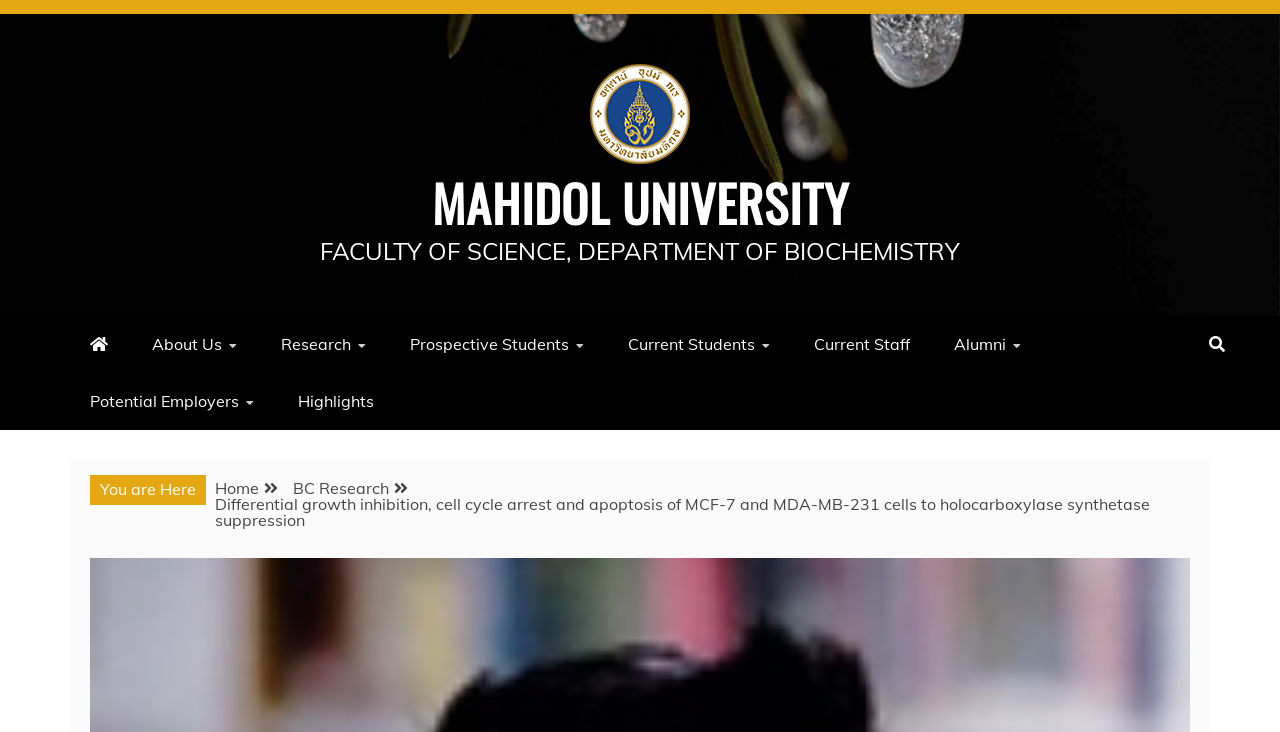Respond with a single word or phrase for the following question: 
What is the name of the university?

Mahidol University